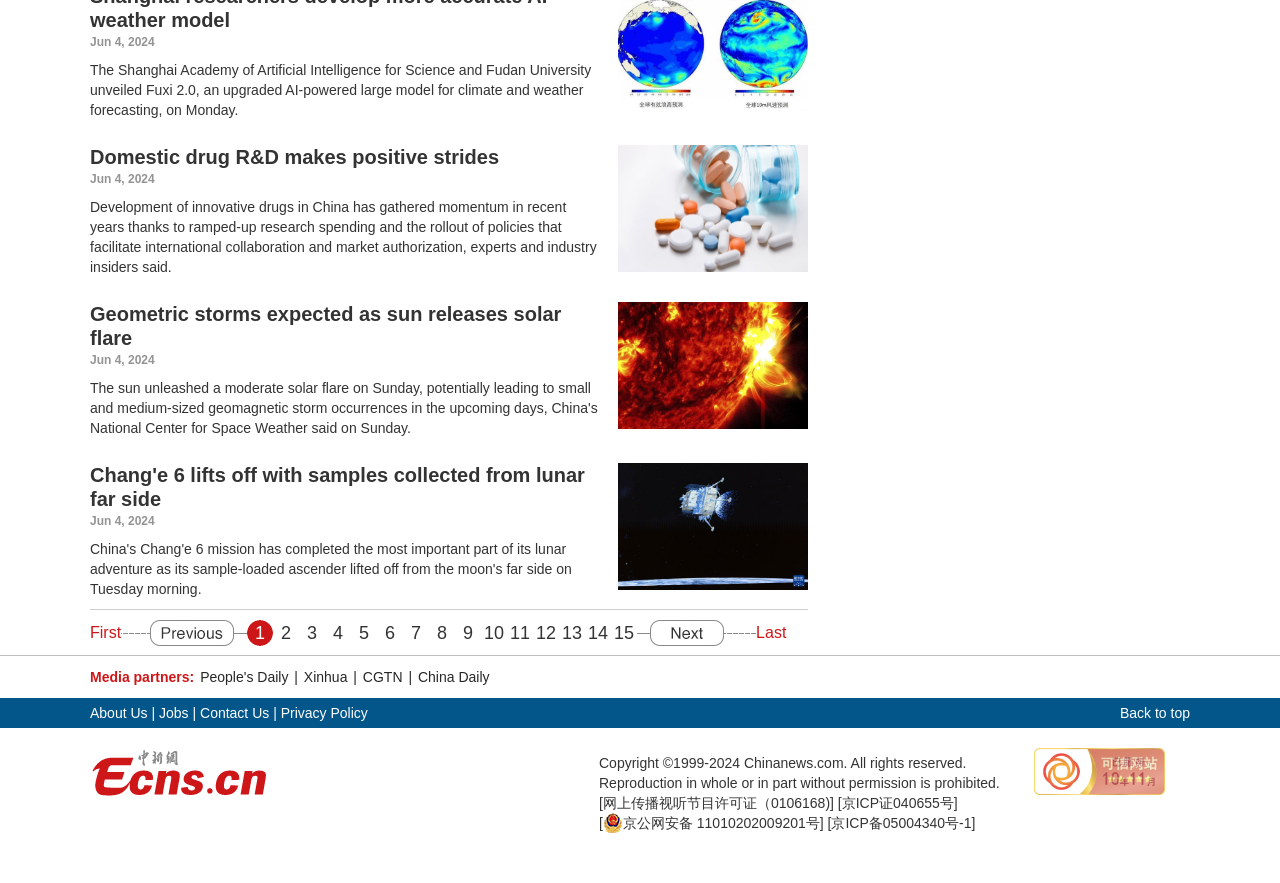Please indicate the bounding box coordinates of the element's region to be clicked to achieve the instruction: "Visit the 'About Us' page". Provide the coordinates as four float numbers between 0 and 1, i.e., [left, top, right, bottom].

[0.07, 0.798, 0.115, 0.817]